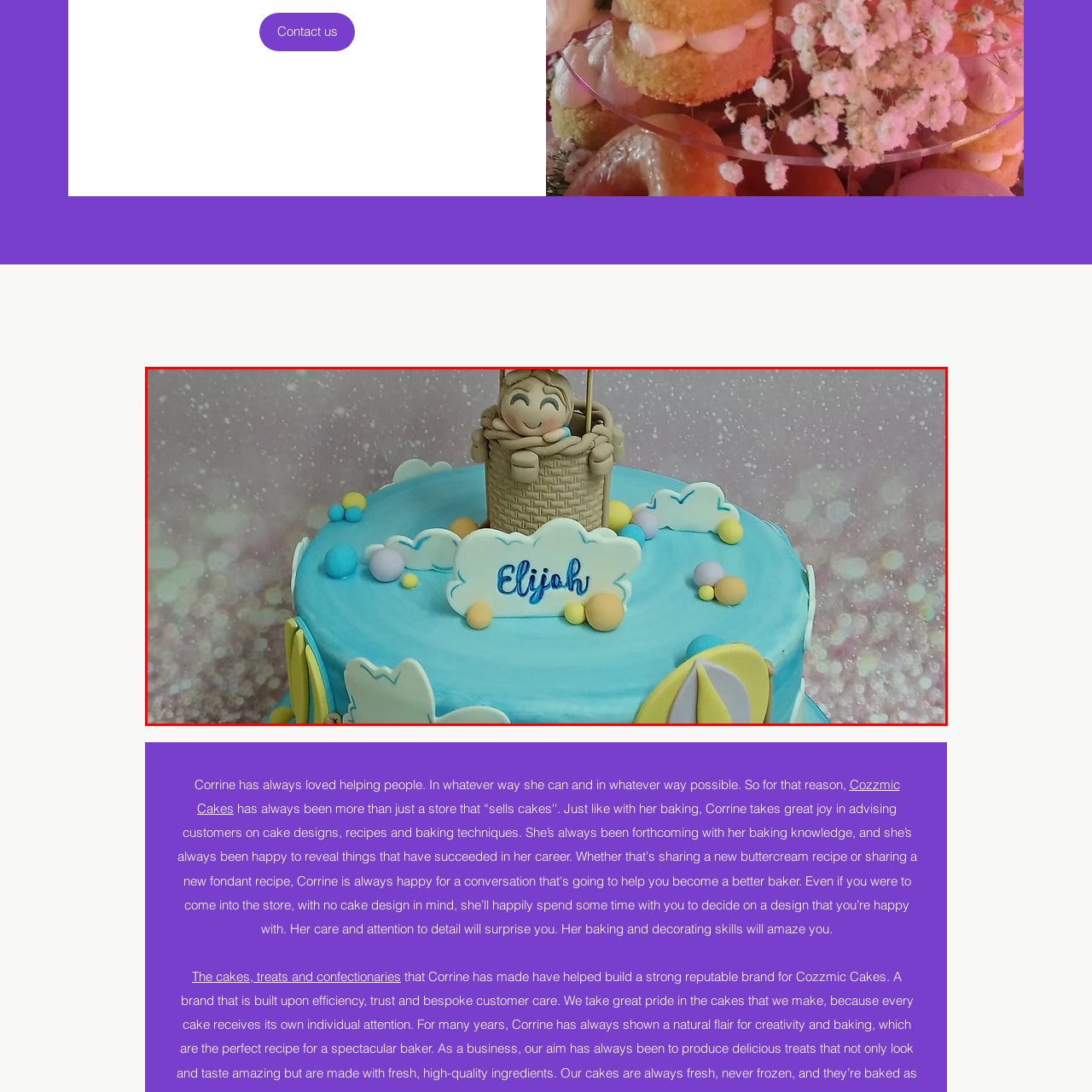Analyze the content inside the red box, What is the child sitting in? Provide a short answer using a single word or phrase.

Wicker hot air balloon basket